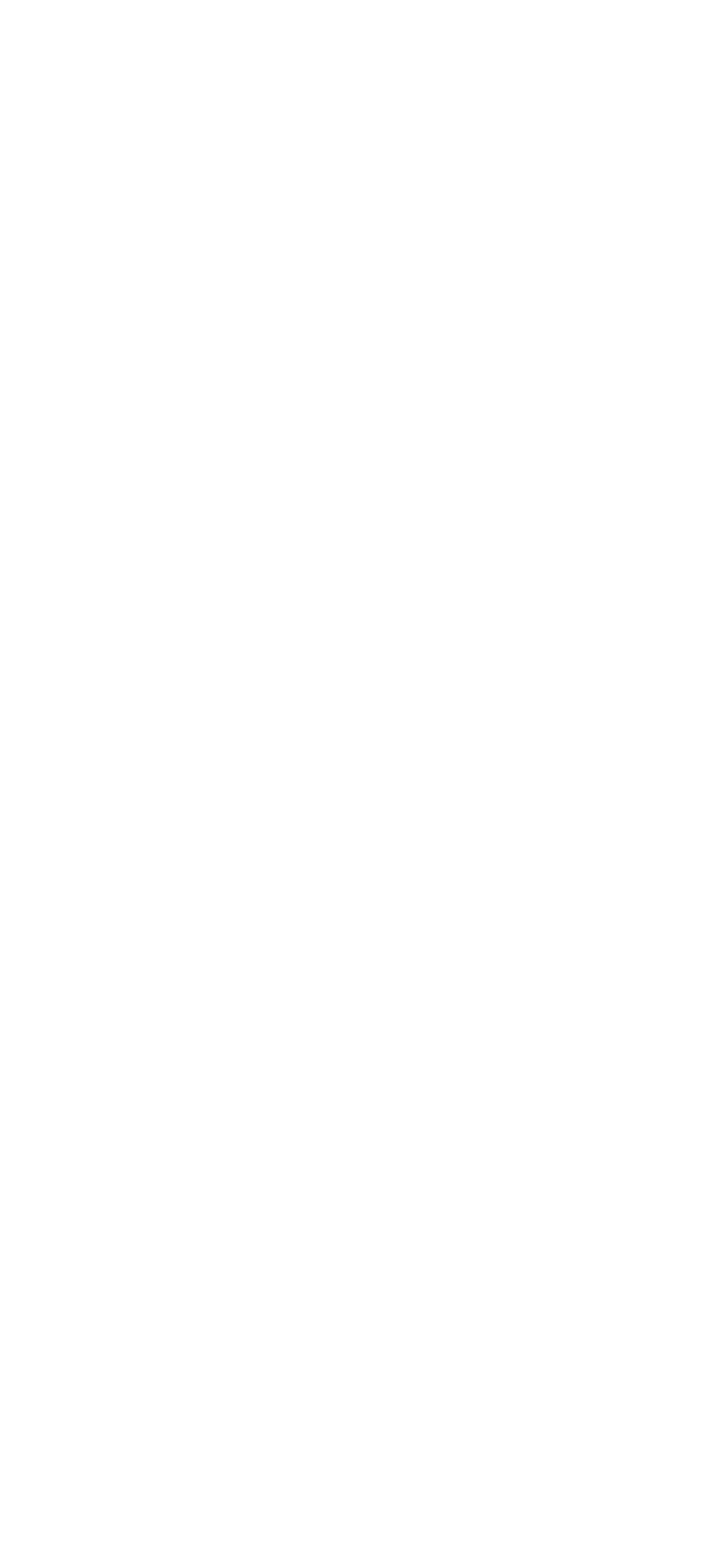Point out the bounding box coordinates of the section to click in order to follow this instruction: "Click on Envios e Entregas".

[0.038, 0.102, 0.316, 0.121]